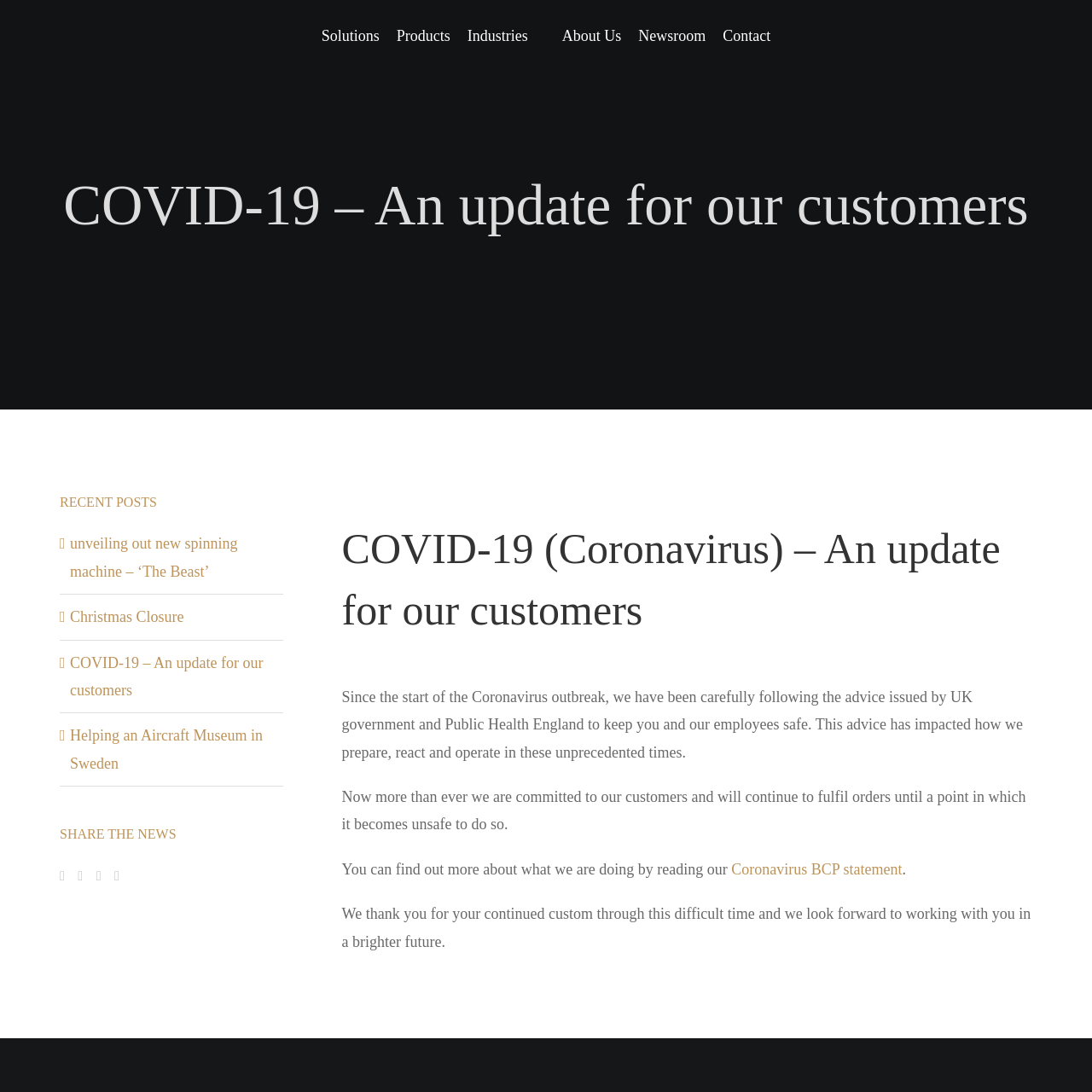Answer the question in a single word or phrase:
What is the topic of the first article in the RECENT POSTS section?

unveiling new spinning machine